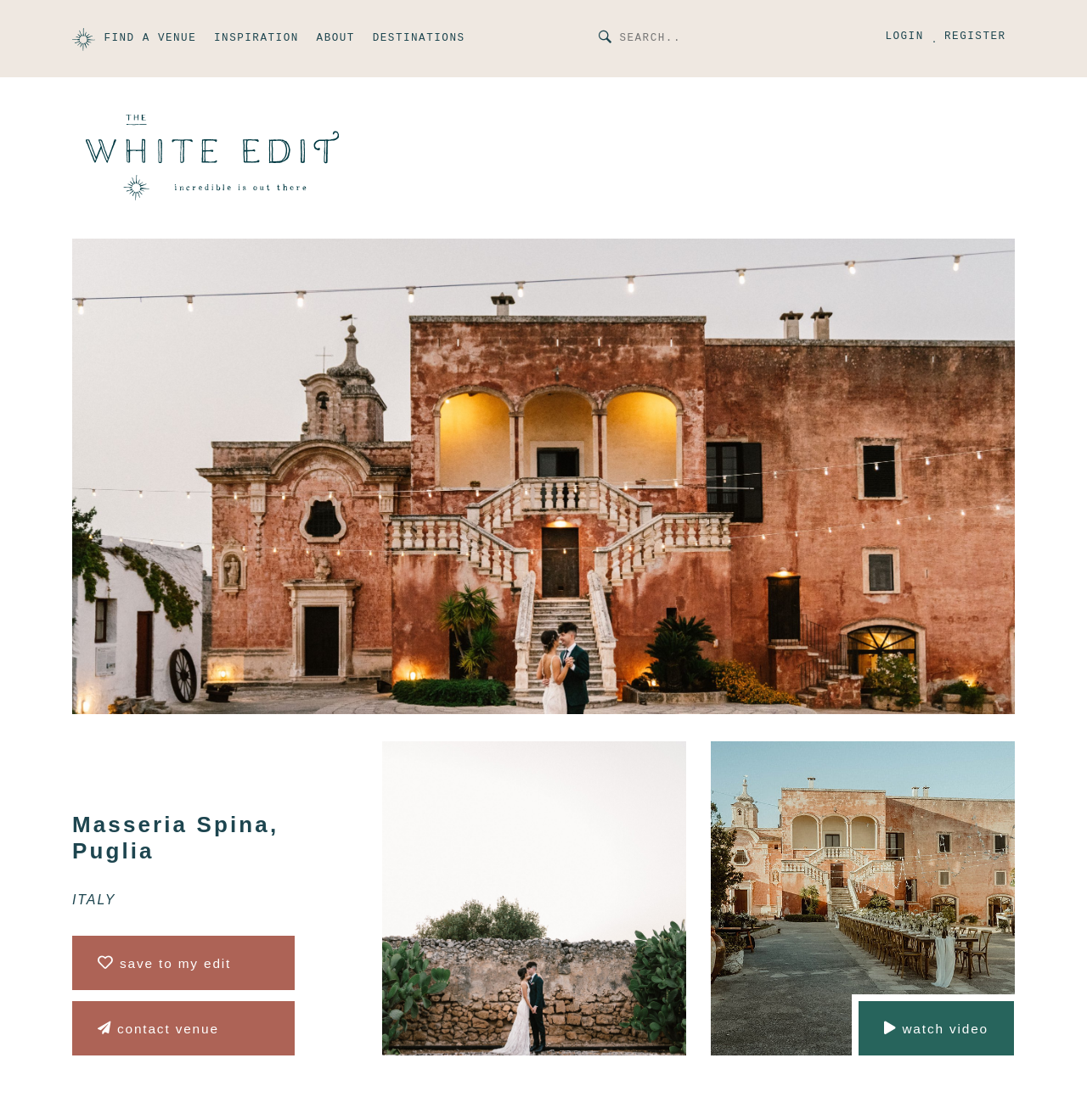Please identify the primary heading of the webpage and give its text content.

Masseria Spina, Puglia